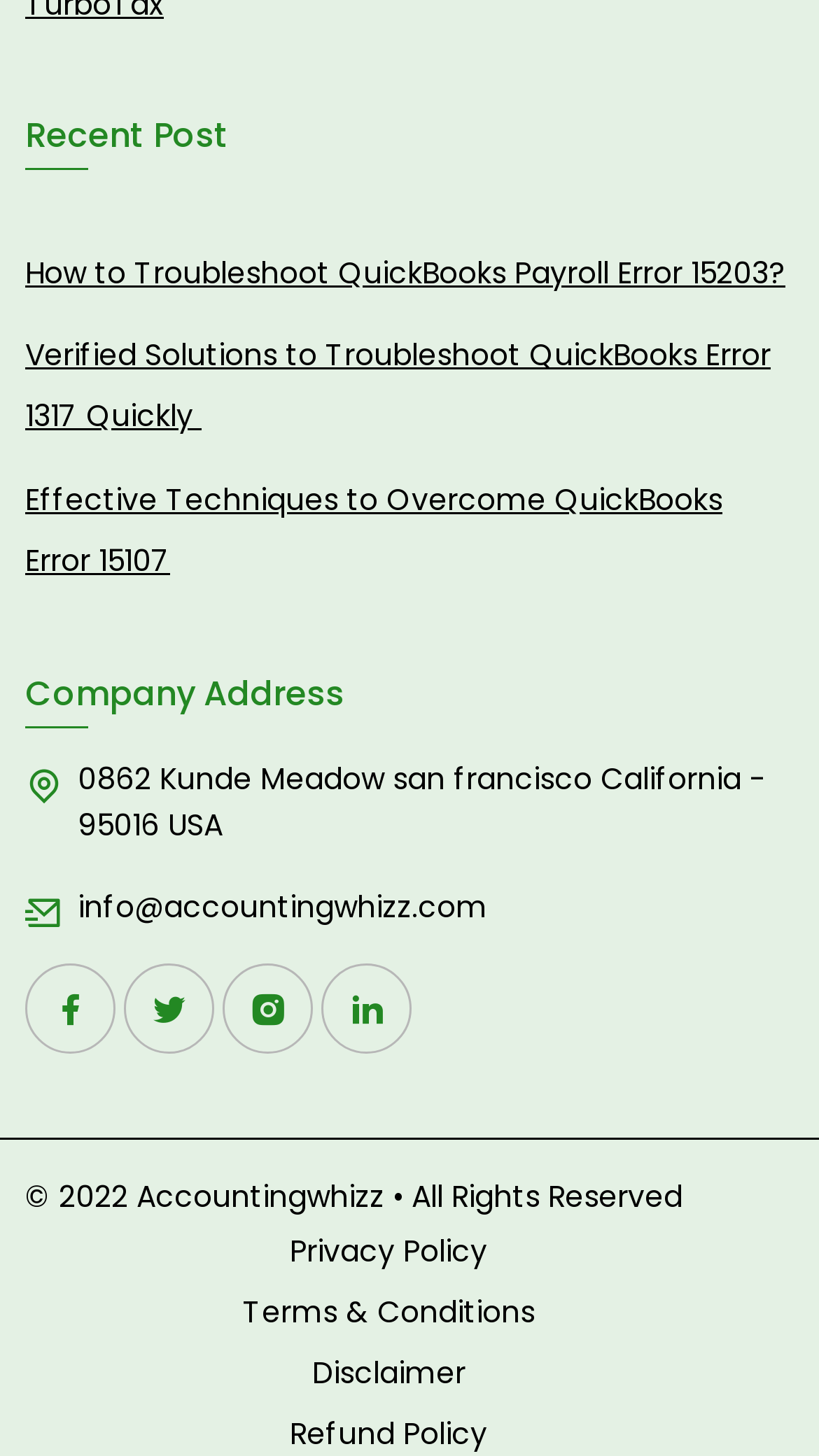Determine the bounding box coordinates of the region I should click to achieve the following instruction: "Read about troubleshooting QuickBooks Payroll Error 15203". Ensure the bounding box coordinates are four float numbers between 0 and 1, i.e., [left, top, right, bottom].

[0.031, 0.172, 0.959, 0.201]